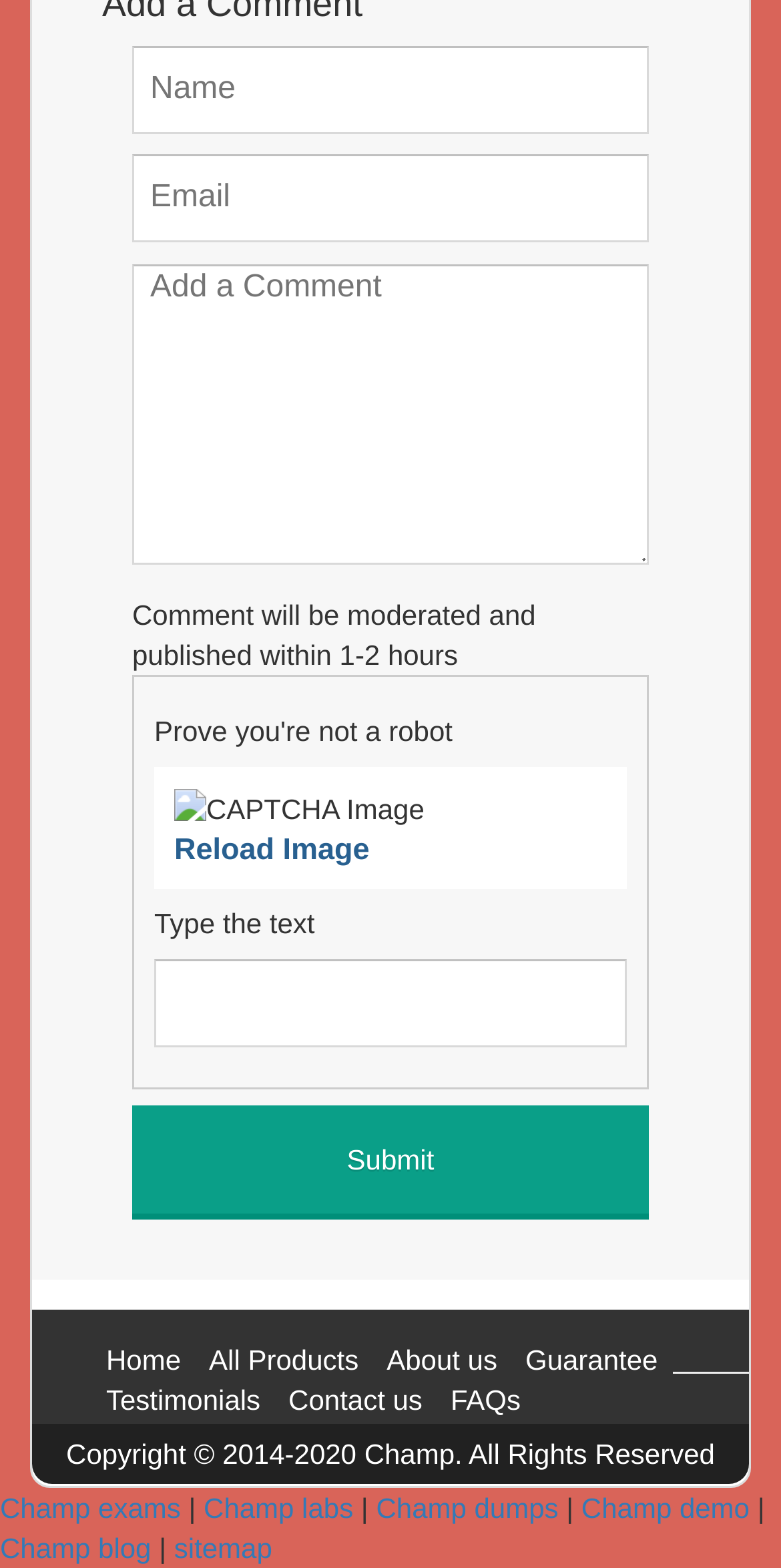Locate the bounding box of the UI element described by: "name="content" placeholder="Add a Comment"" in the given webpage screenshot.

[0.169, 0.168, 0.831, 0.36]